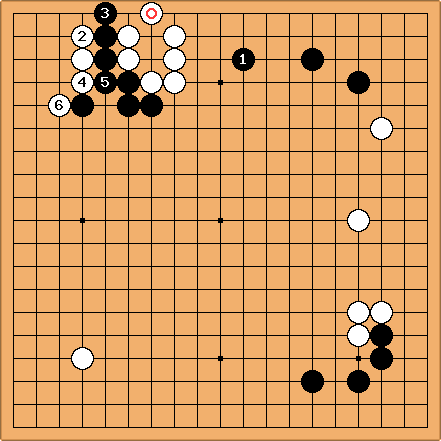Respond with a single word or short phrase to the following question: 
What is the main purpose of this diagram?

Teaching tool